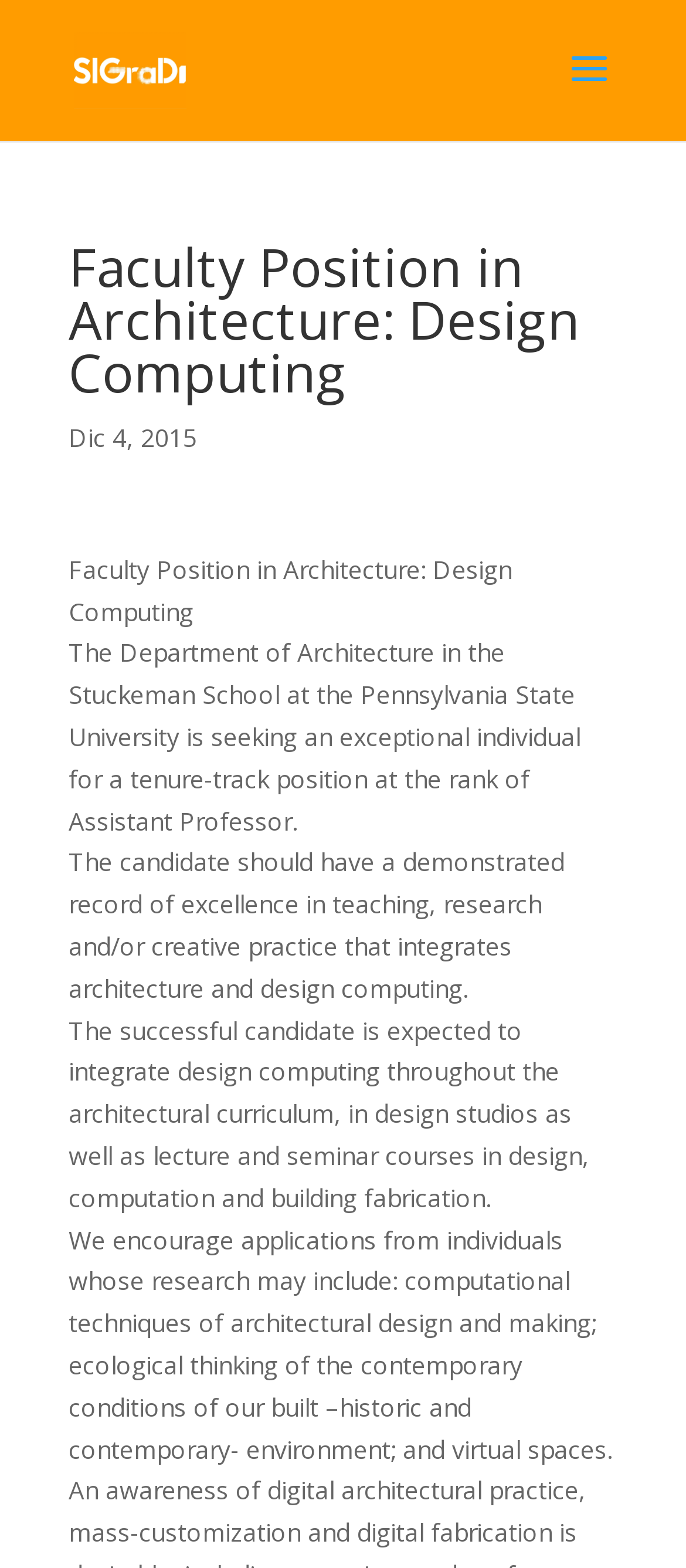What is the school of the department?
Look at the screenshot and provide an in-depth answer.

I found the school of the department by reading the StaticText element with the content 'The Department of Architecture in the Stuckeman School at the Pennsylvania State University...' which is located in the middle of the webpage.